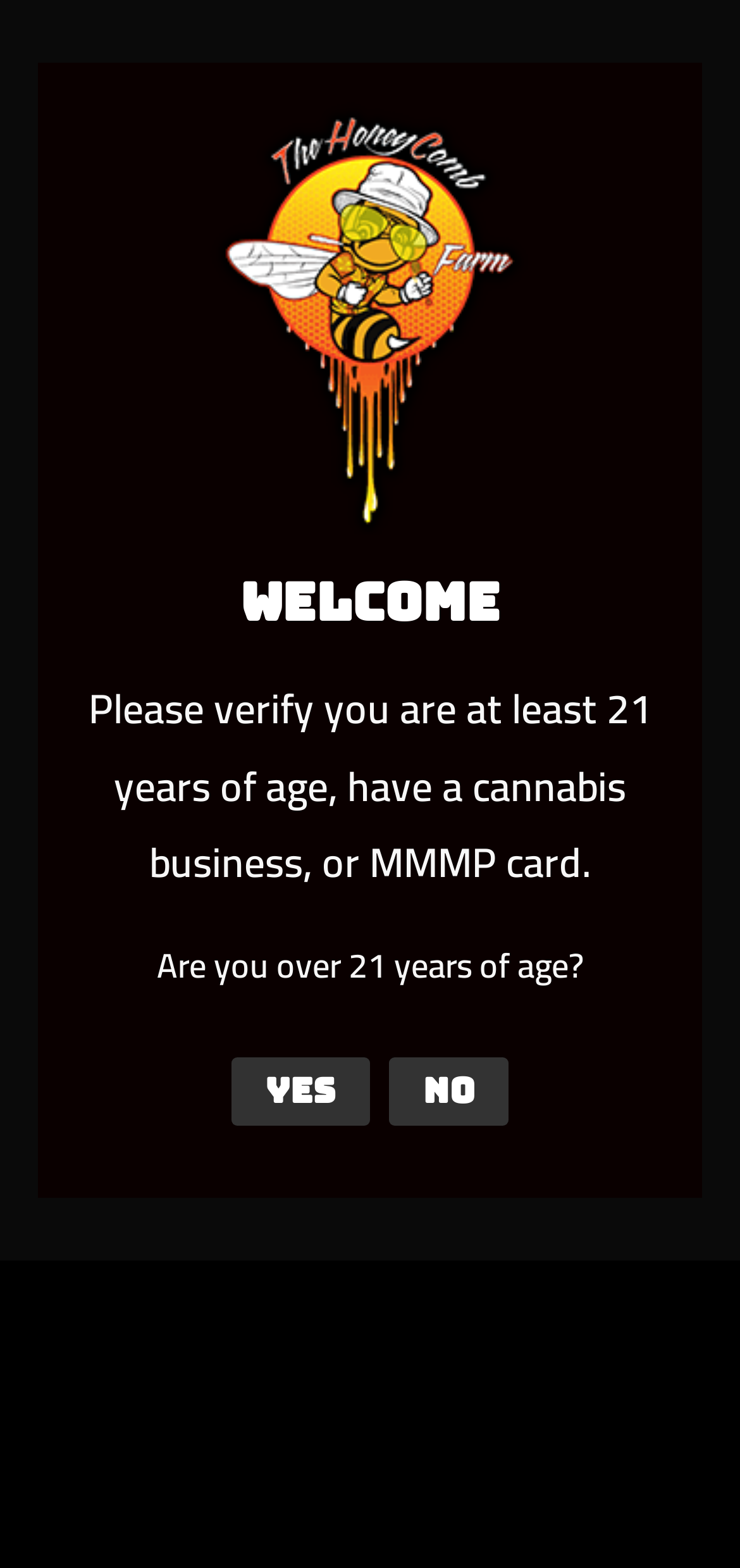Find and provide the bounding box coordinates for the UI element described here: "Cannabis Education". The coordinates should be given as four float numbers between 0 and 1: [left, top, right, bottom].

[0.082, 0.2, 0.469, 0.24]